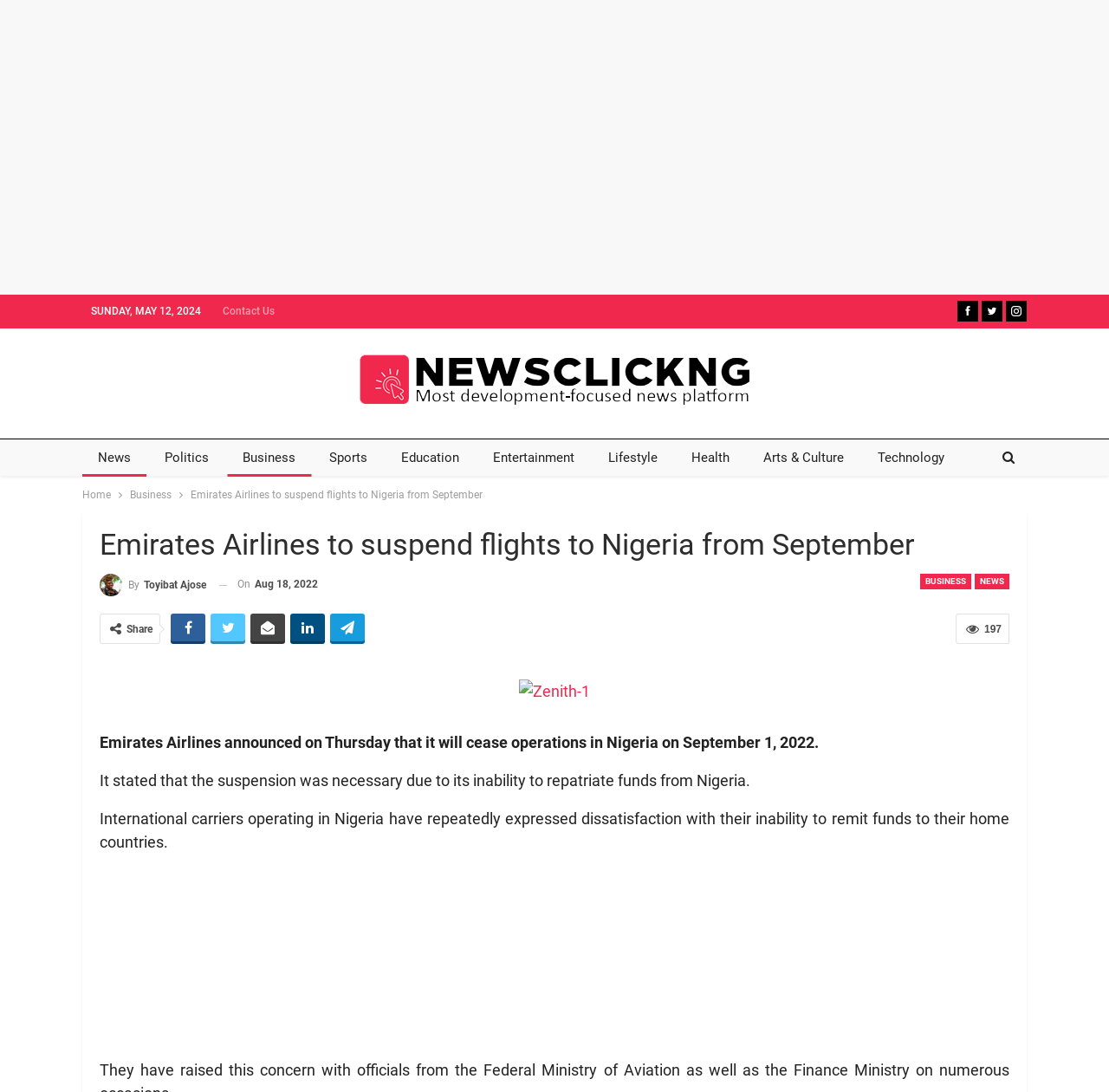What is the name of the website?
Make sure to answer the question with a detailed and comprehensive explanation.

I found the name of the website by looking at the link element that contains the text 'NEWSCLICKNG', which is located at the top of the webpage.